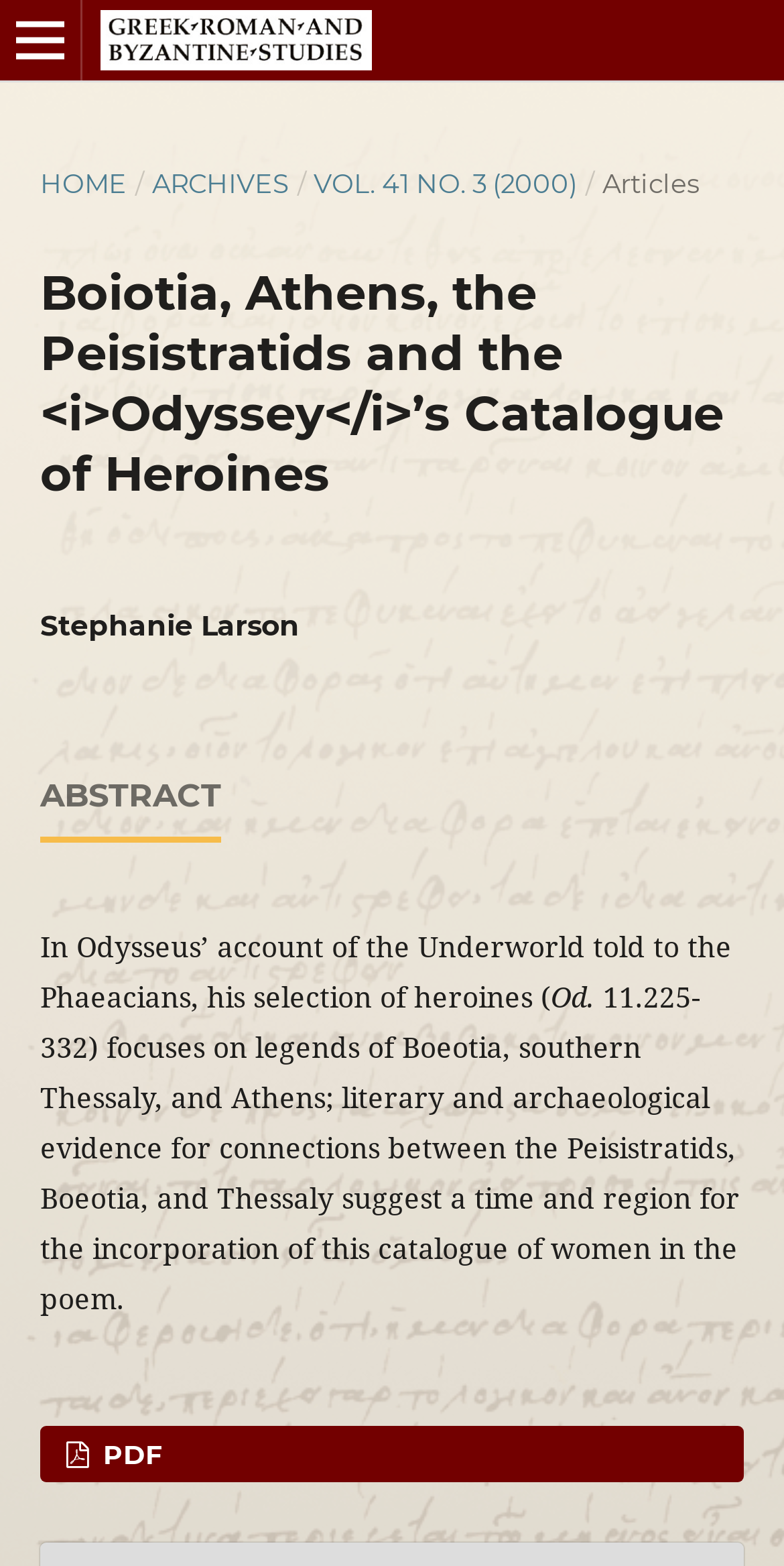Provide your answer in a single word or phrase: 
What is the author of the article?

Stephanie Larson